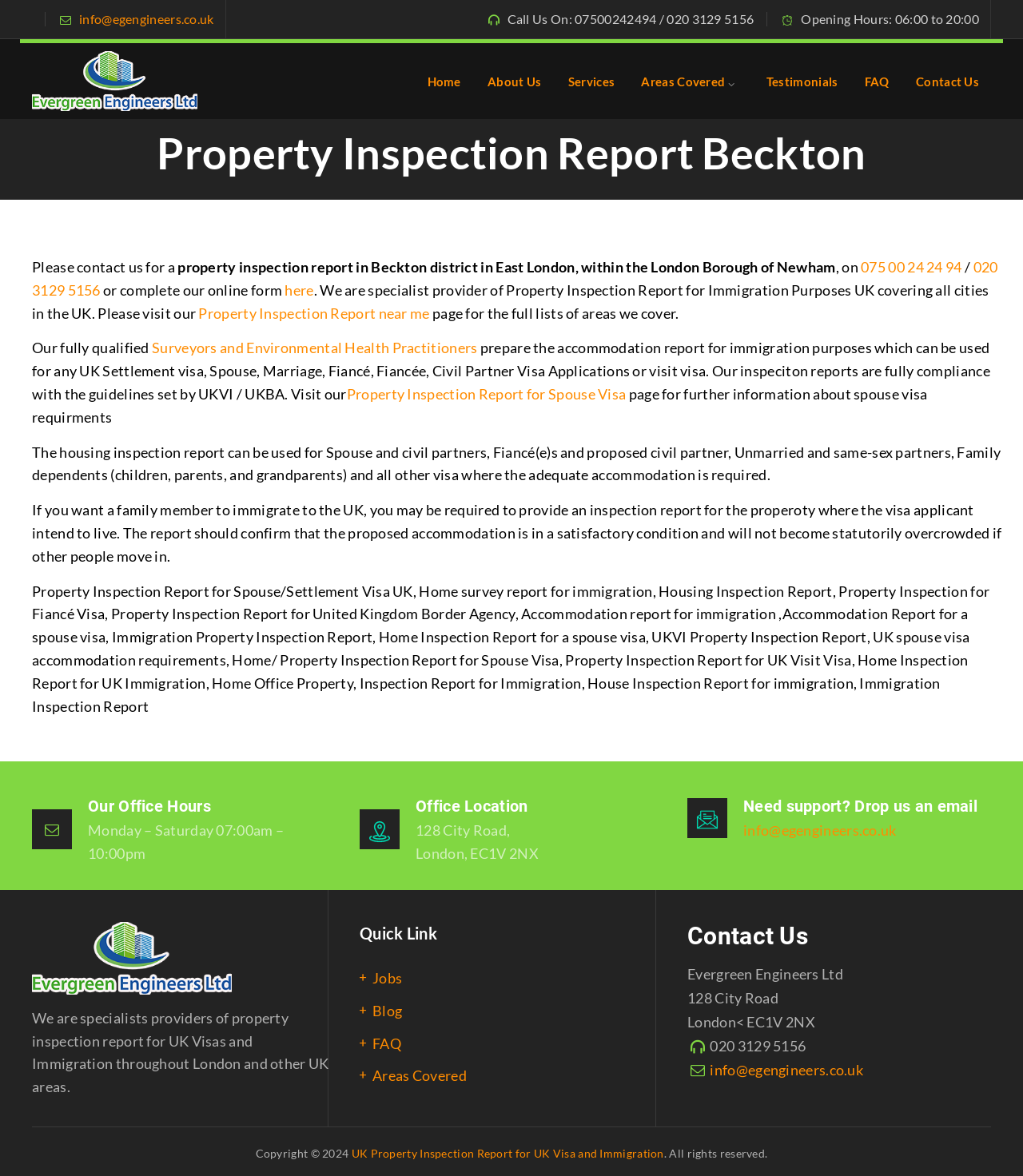Locate the bounding box coordinates of the clickable part needed for the task: "Click the 'Home' link".

[0.407, 0.037, 0.461, 0.102]